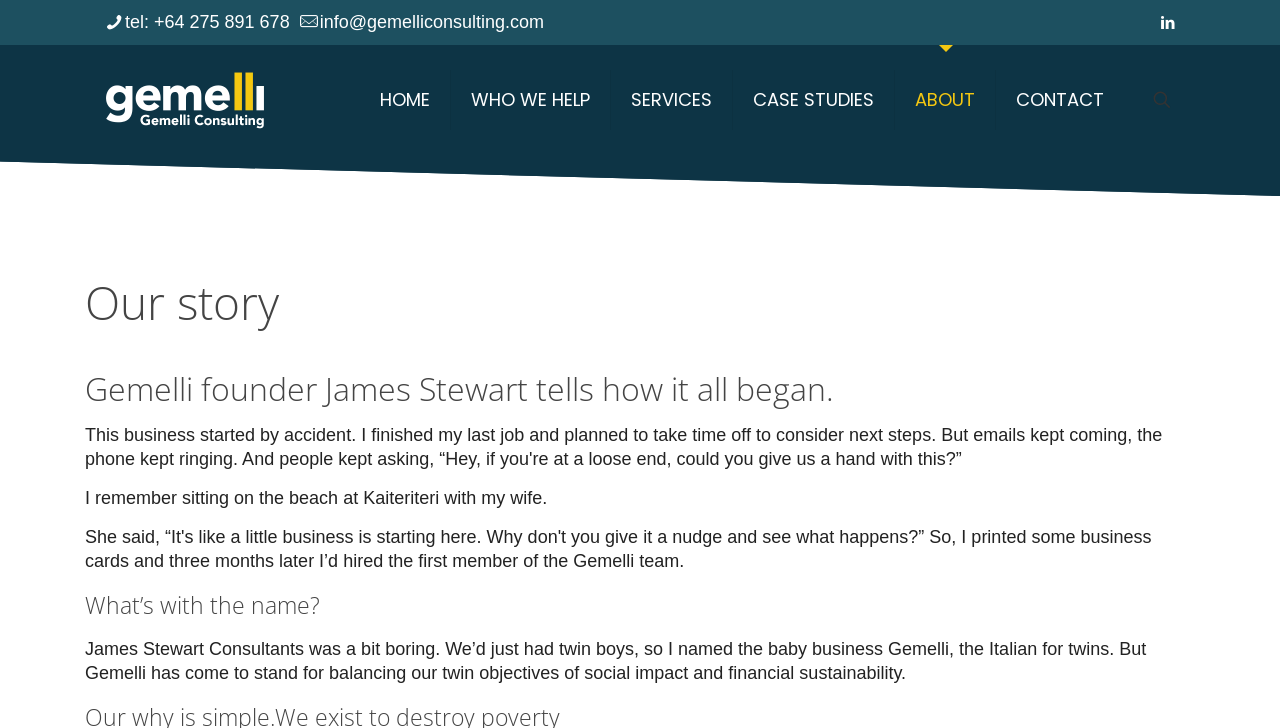Identify and provide the bounding box for the element described by: "Search".

None